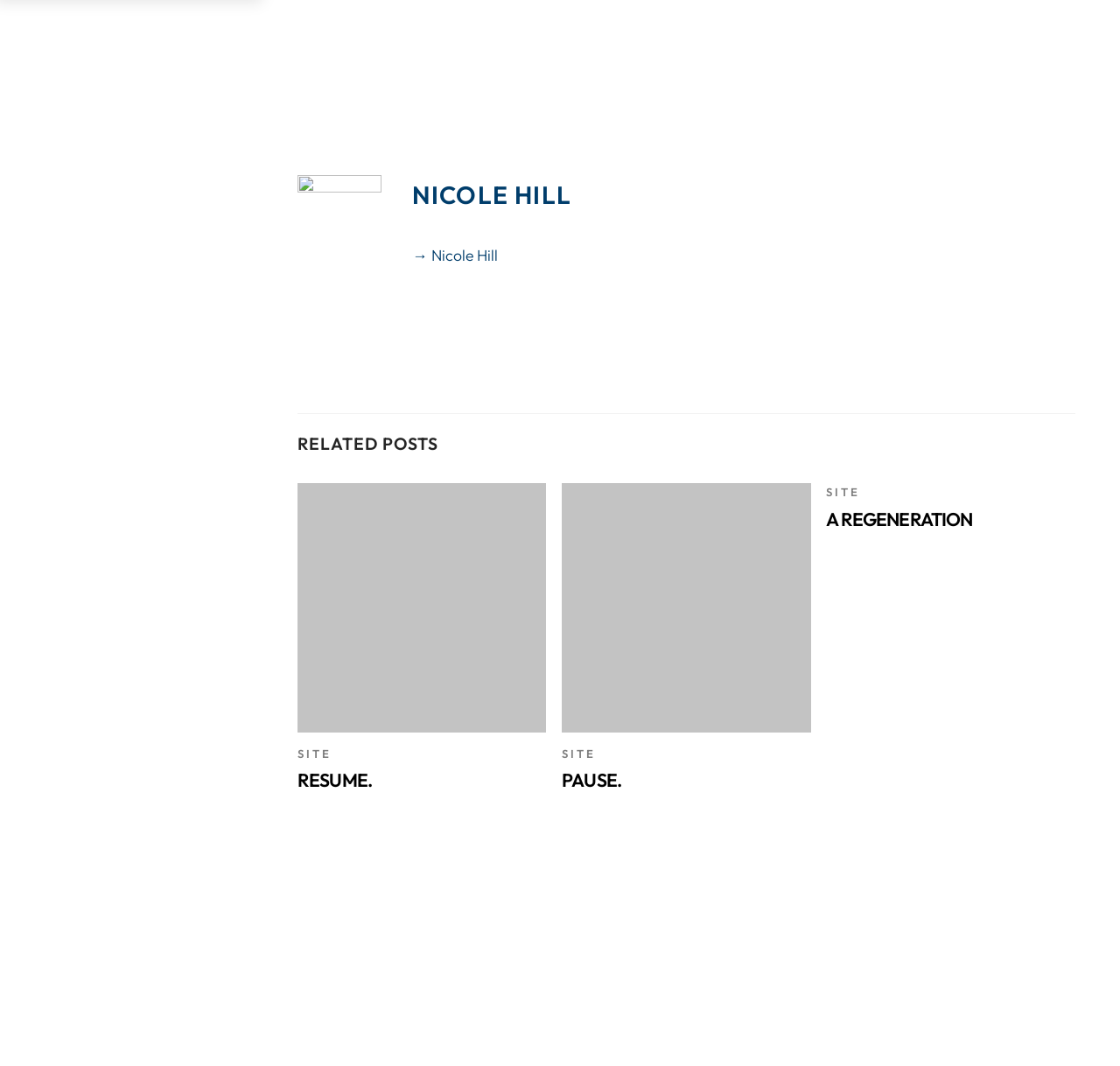What is the title of the first related post?
Analyze the screenshot and provide a detailed answer to the question.

The first related post is titled 'Resume.' and has a link and an image associated with it.